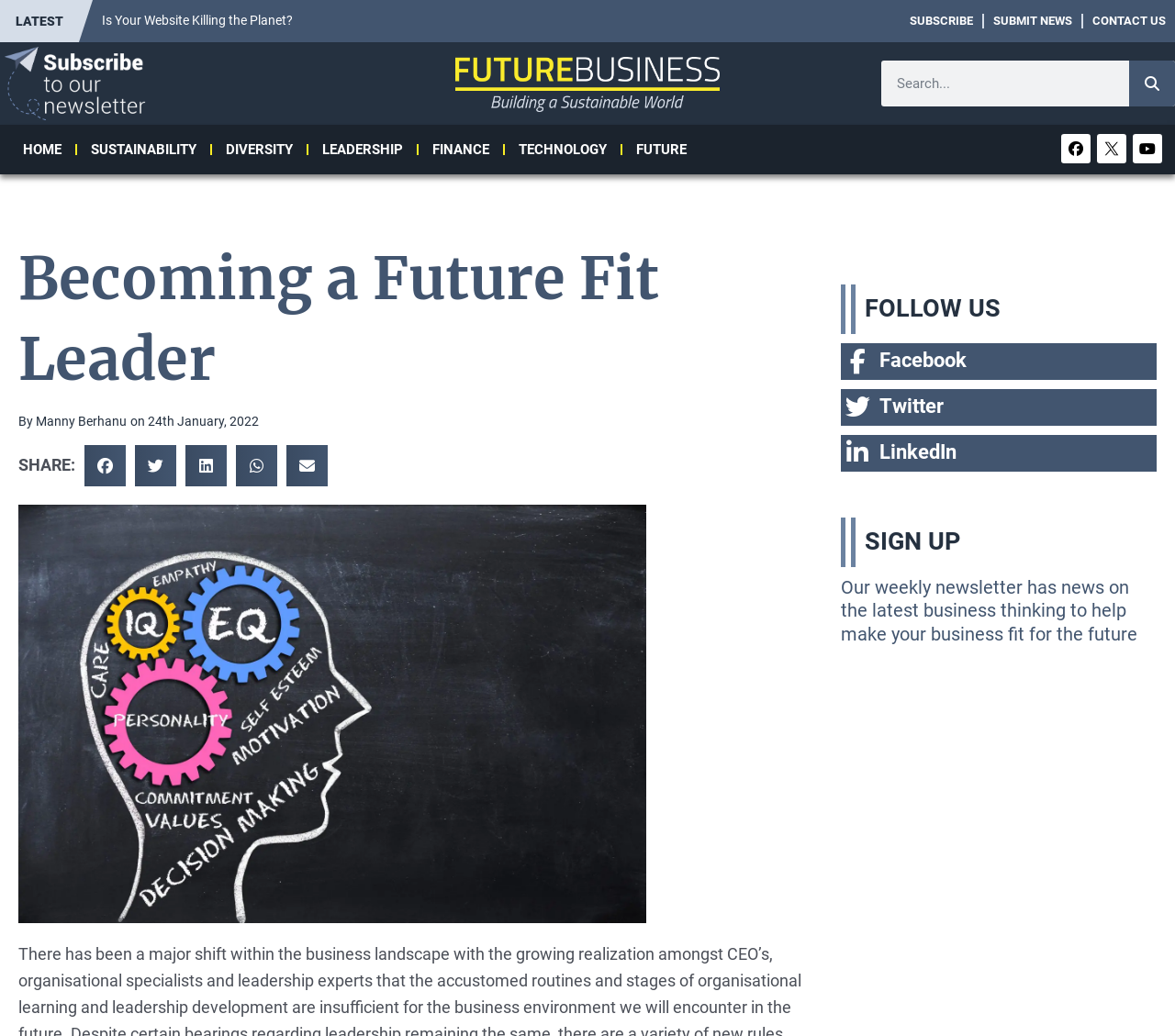Based on the element description email me by clicking here, identify the bounding box of the UI element in the given webpage screenshot. The coordinates should be in the format (top-left x, top-left y, bottom-right x, bottom-right y) and must be between 0 and 1.

None